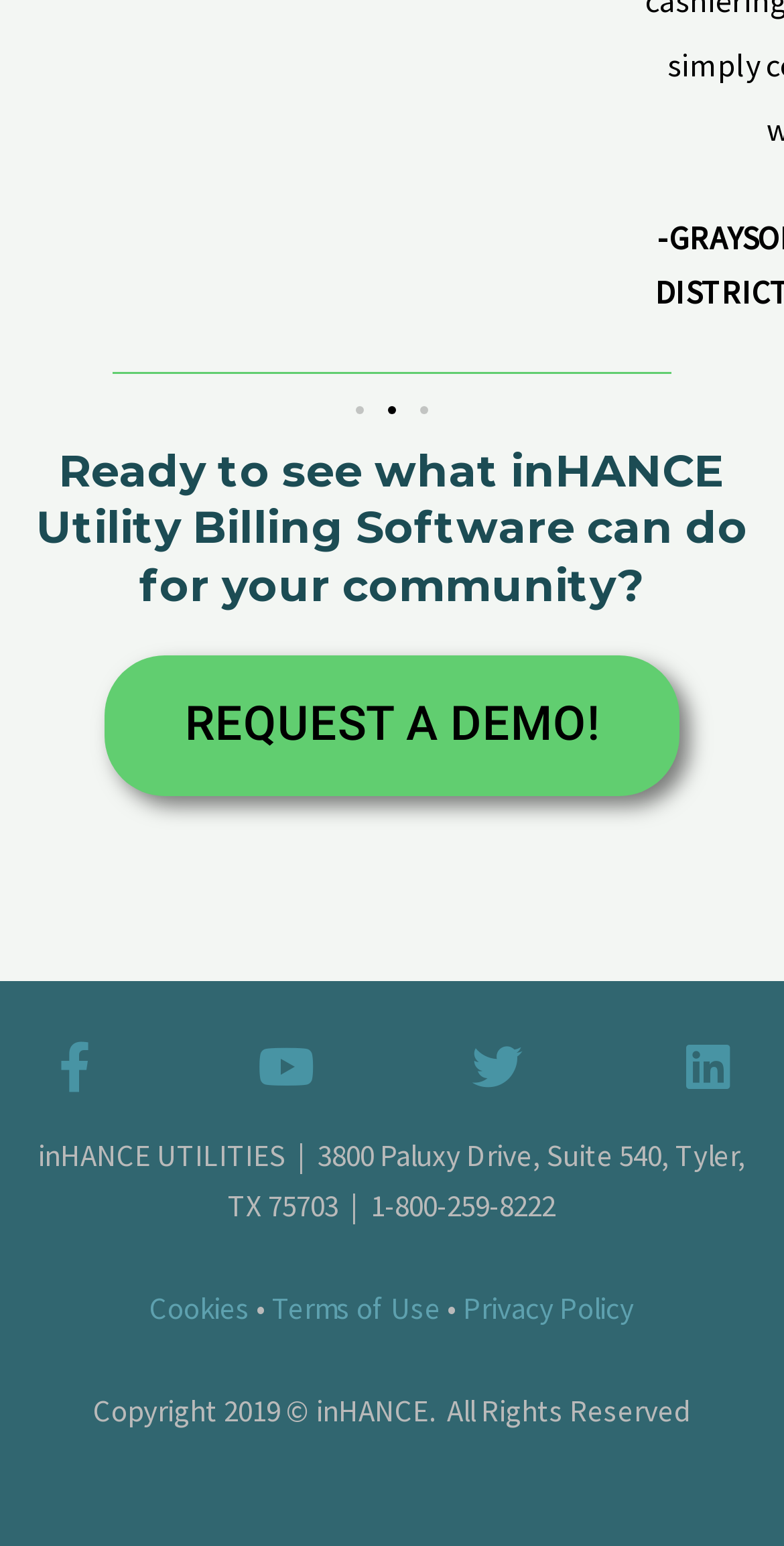Based on the element description "Linkedin", predict the bounding box coordinates of the UI element.

[0.872, 0.673, 0.936, 0.706]